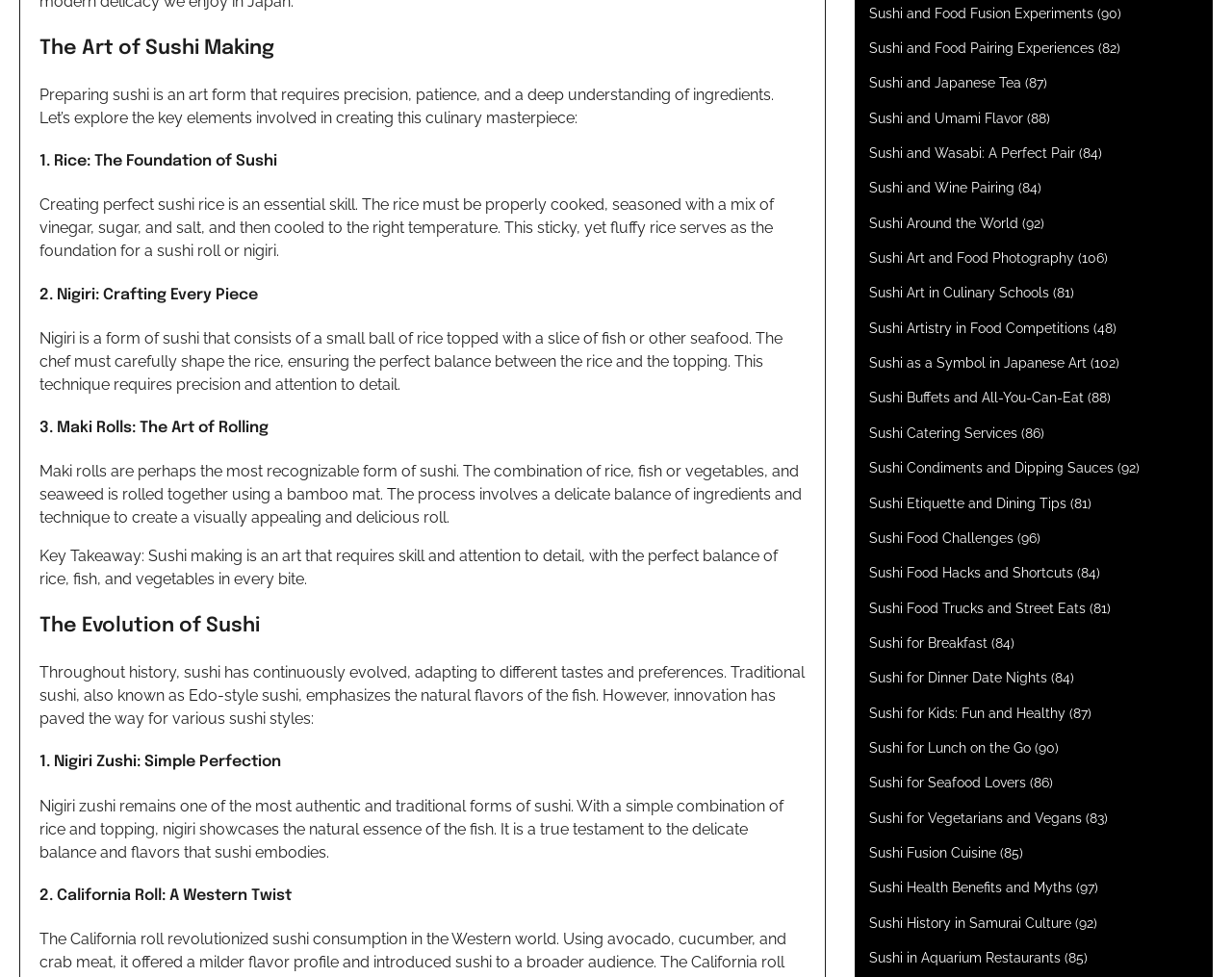Kindly provide the bounding box coordinates of the section you need to click on to fulfill the given instruction: "Learn about 'Rice: The Foundation of Sushi'".

[0.032, 0.154, 0.654, 0.177]